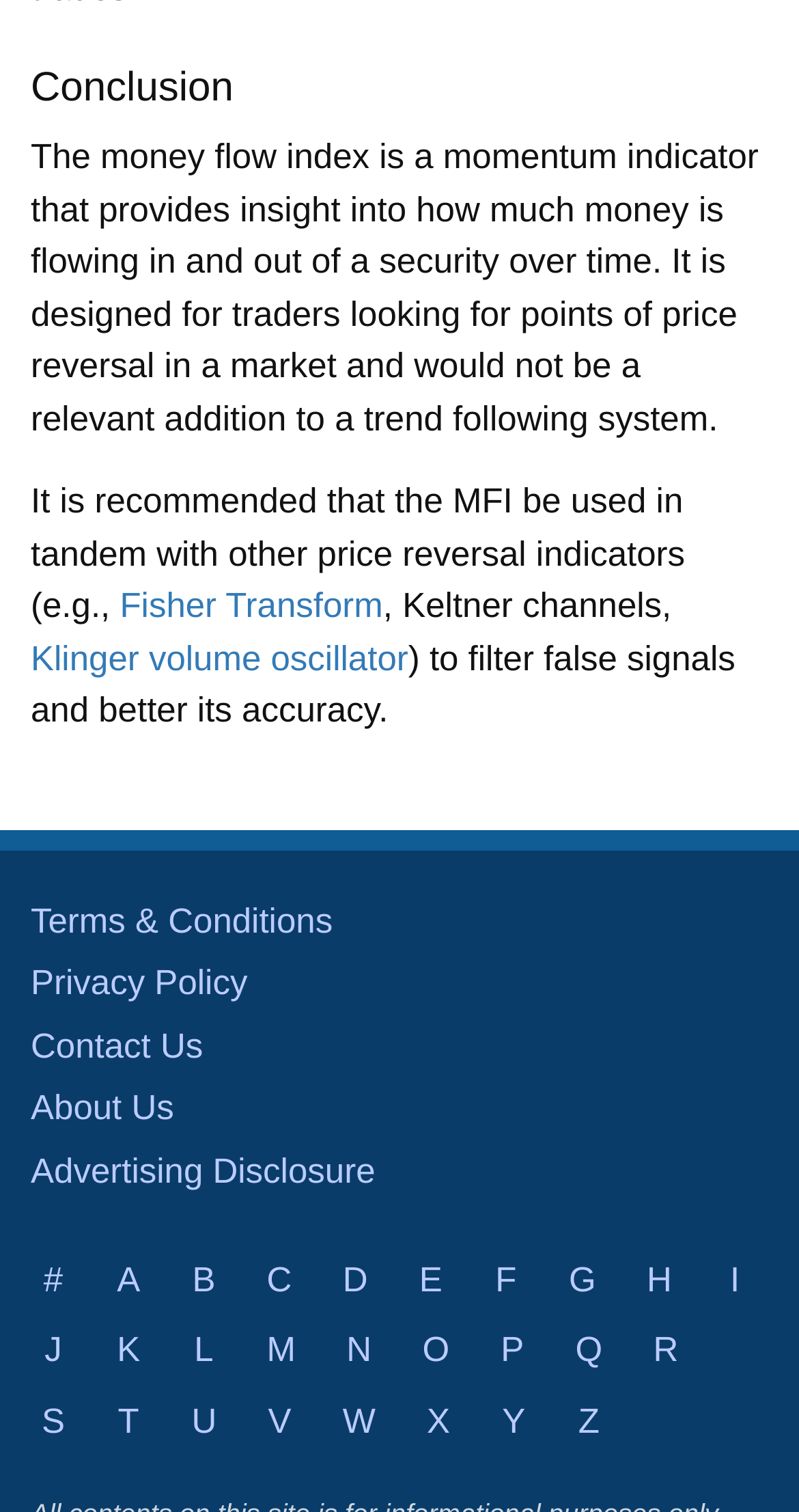Please predict the bounding box coordinates of the element's region where a click is necessary to complete the following instruction: "Read about Klinger volume oscillator". The coordinates should be represented by four float numbers between 0 and 1, i.e., [left, top, right, bottom].

[0.038, 0.422, 0.511, 0.448]